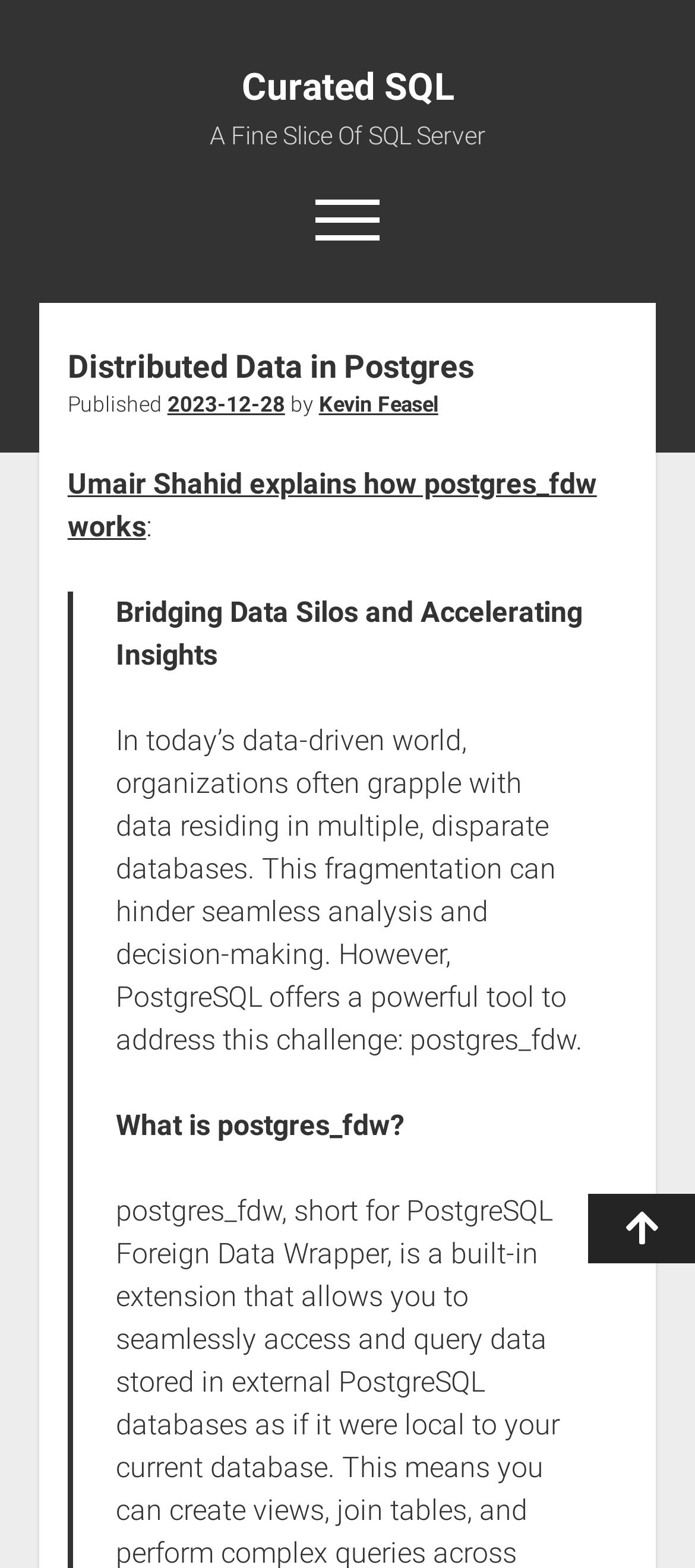Describe in detail what you see on the webpage.

The webpage is about Distributed Data in Postgres, specifically discussing the use of postgres_fdw. At the top, there is a link to "Curated SQL" and a static text "A Fine Slice Of SQL Server". On the right side of the top section, there is a button to open a menu, accompanied by an image. 

Below the top section, there is a search bar with a magnifying glass icon and a placeholder text "Search for:". The search bar is located on the right side of the page. 

On the left side of the page, there is a section with links to "About" and other related pages. This section also contains the title "Distributed Data in Postgres" in a heading, along with the publication date and author information. 

The main content of the page starts with a link to an article by Umair Shahid, explaining how postgres_fdw works. The article is titled "Bridging Data Silos and Accelerating Insights" and discusses the challenges of data fragmentation and how PostgreSQL can address this issue using postgres_fdw. The article is divided into sections, with subheadings such as "What is postgres_fdw?".

At the bottom right corner of the page, there is a button to scroll to the top of the page.